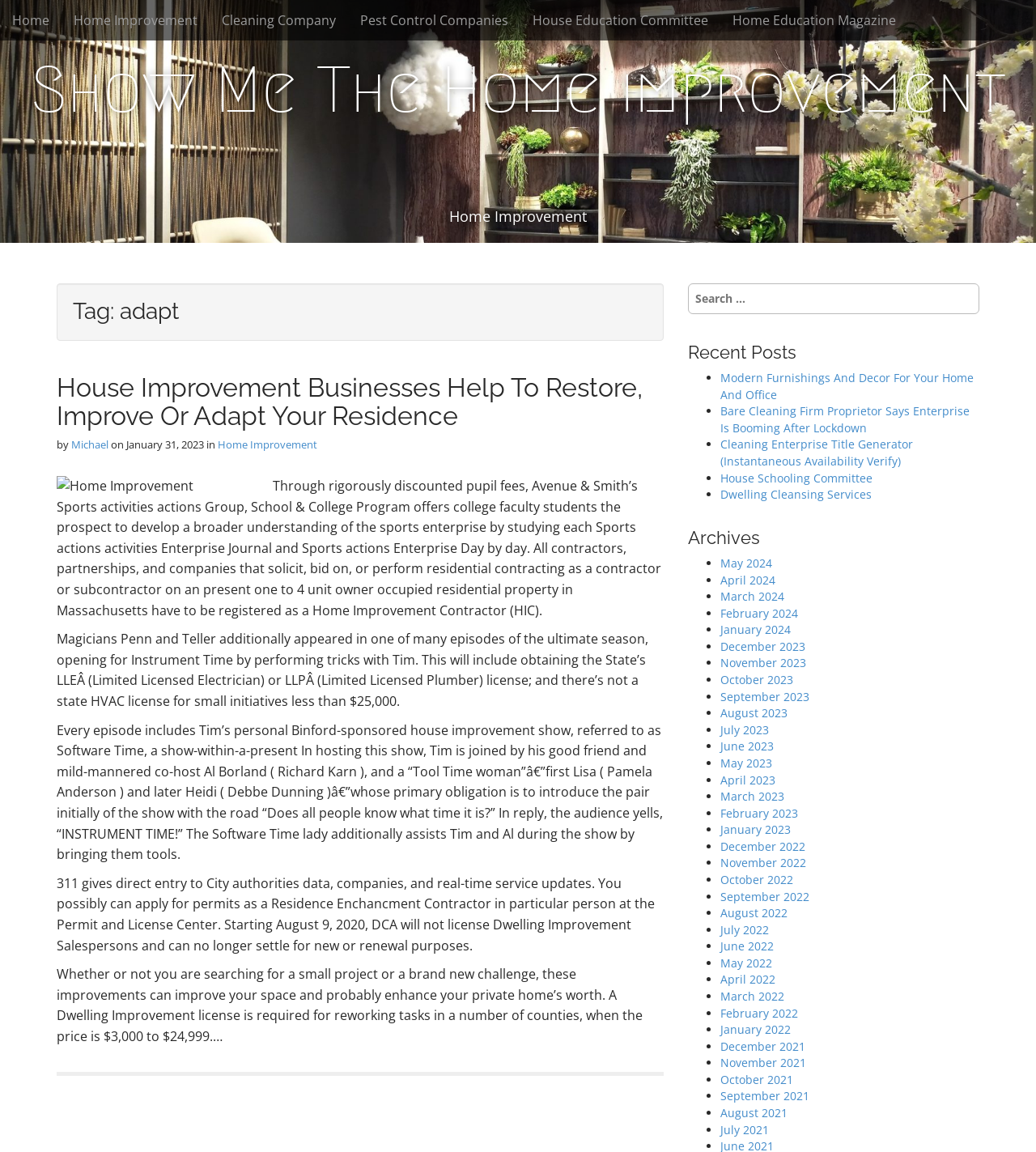Kindly determine the bounding box coordinates for the area that needs to be clicked to execute this instruction: "click the logo".

None